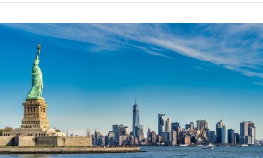Please answer the following question using a single word or phrase: 
What is reflected in the water?

The blue sky